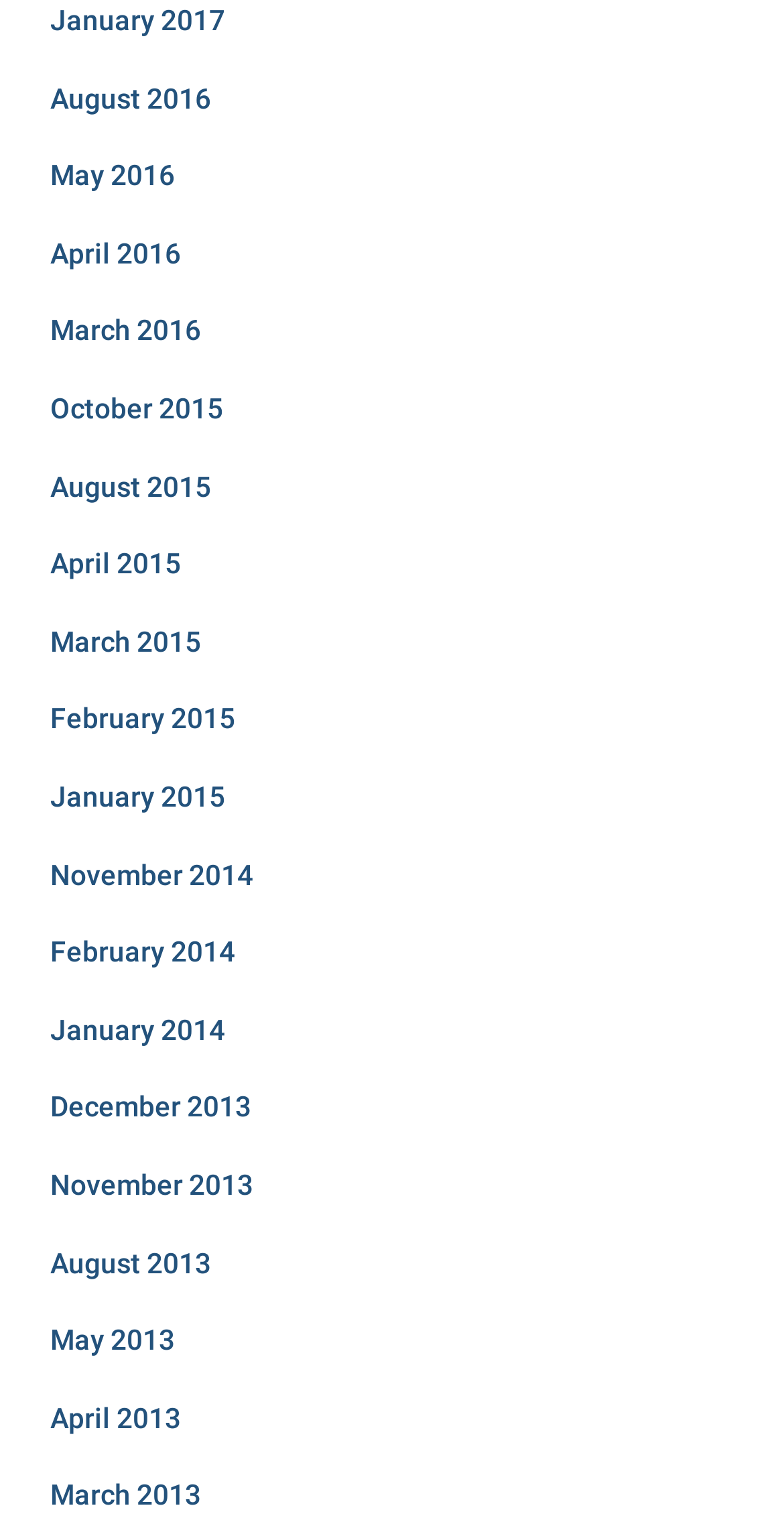Locate the bounding box coordinates of the segment that needs to be clicked to meet this instruction: "view May 2016".

[0.064, 0.105, 0.223, 0.126]